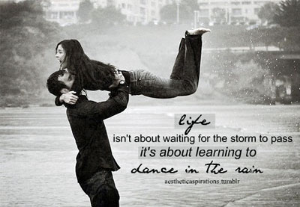Detail every visible element in the image extensively.

The image evocatively captures a moment of joy and spontaneity amid a rainstorm, illustrating the essence of living fully despite life's challenges. In the scene, a couple engages in a playful dance, with one partner lifting the other high into the air, embodying a sense of freedom and exuberance. The backdrop features blurred urban scenery, enhancing the feeling of romance and adventure.

Accompanying the imagery is an inspirational quote: “Life isn’t about waiting for the storm to pass; it’s about learning to dance in the rain.” This phrase encapsulates the idea of embracing life's unpredictability, encouraging viewers to find joy in the present moment rather than waiting for ideal conditions. The overall theme resonates with resilience and positivity, reminding us to celebrate life's fleeting joys.